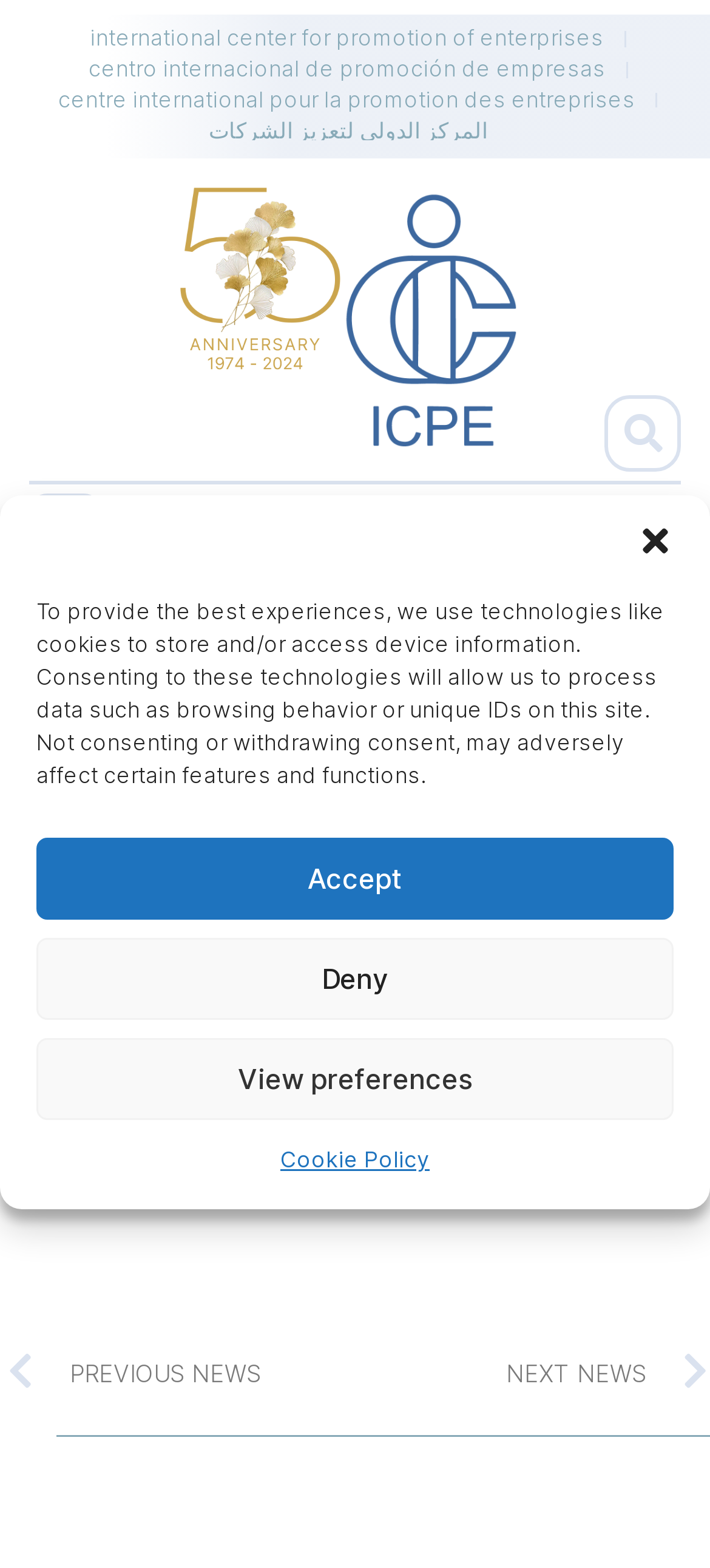Locate the bounding box coordinates of the element that should be clicked to fulfill the instruction: "Go to previous news".

[0.011, 0.862, 0.504, 0.89]